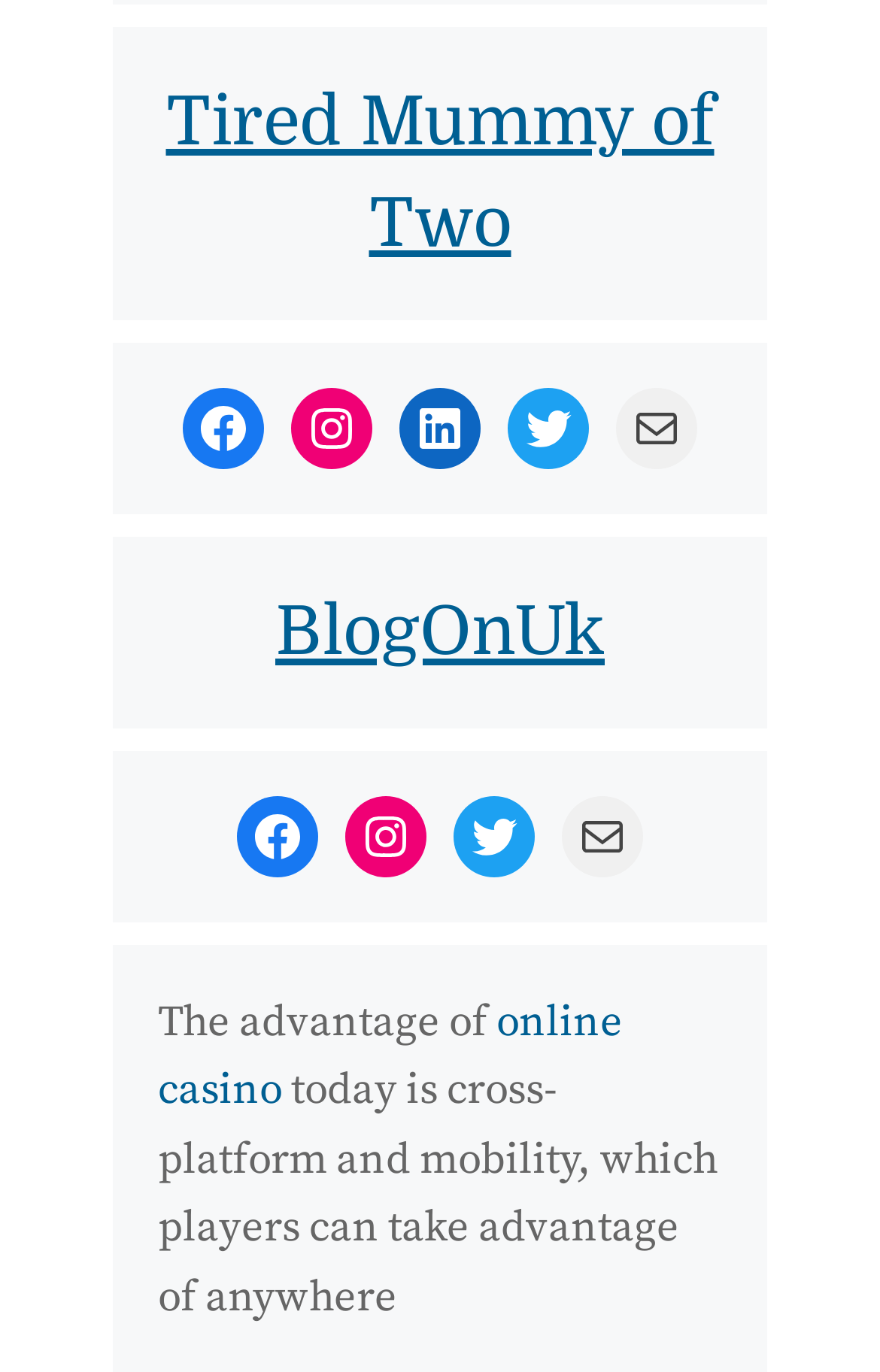Determine the bounding box coordinates of the region that needs to be clicked to achieve the task: "Contact via Mail".

[0.7, 0.283, 0.792, 0.342]